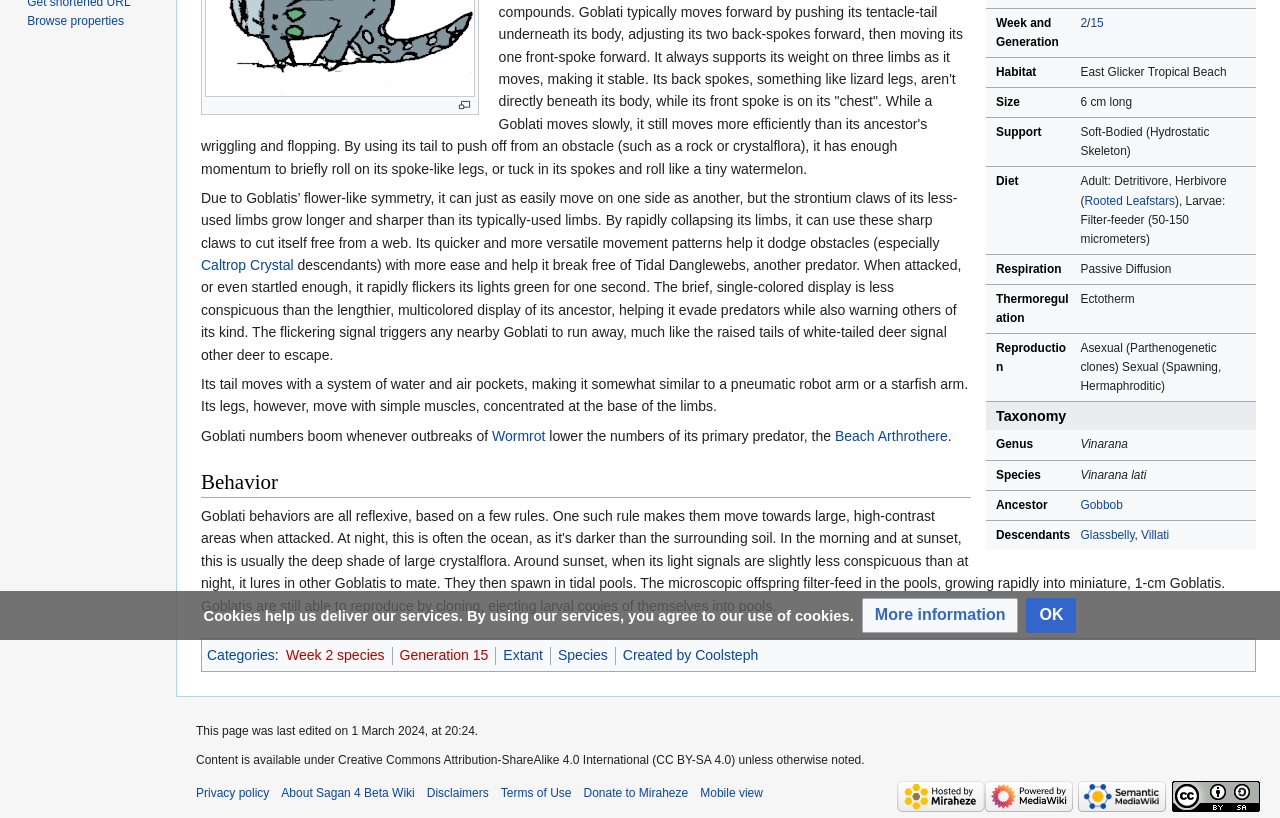Locate the bounding box of the user interface element based on this description: "alt="Powered by Semantic MediaWiki"".

[0.838, 0.964, 0.911, 0.981]